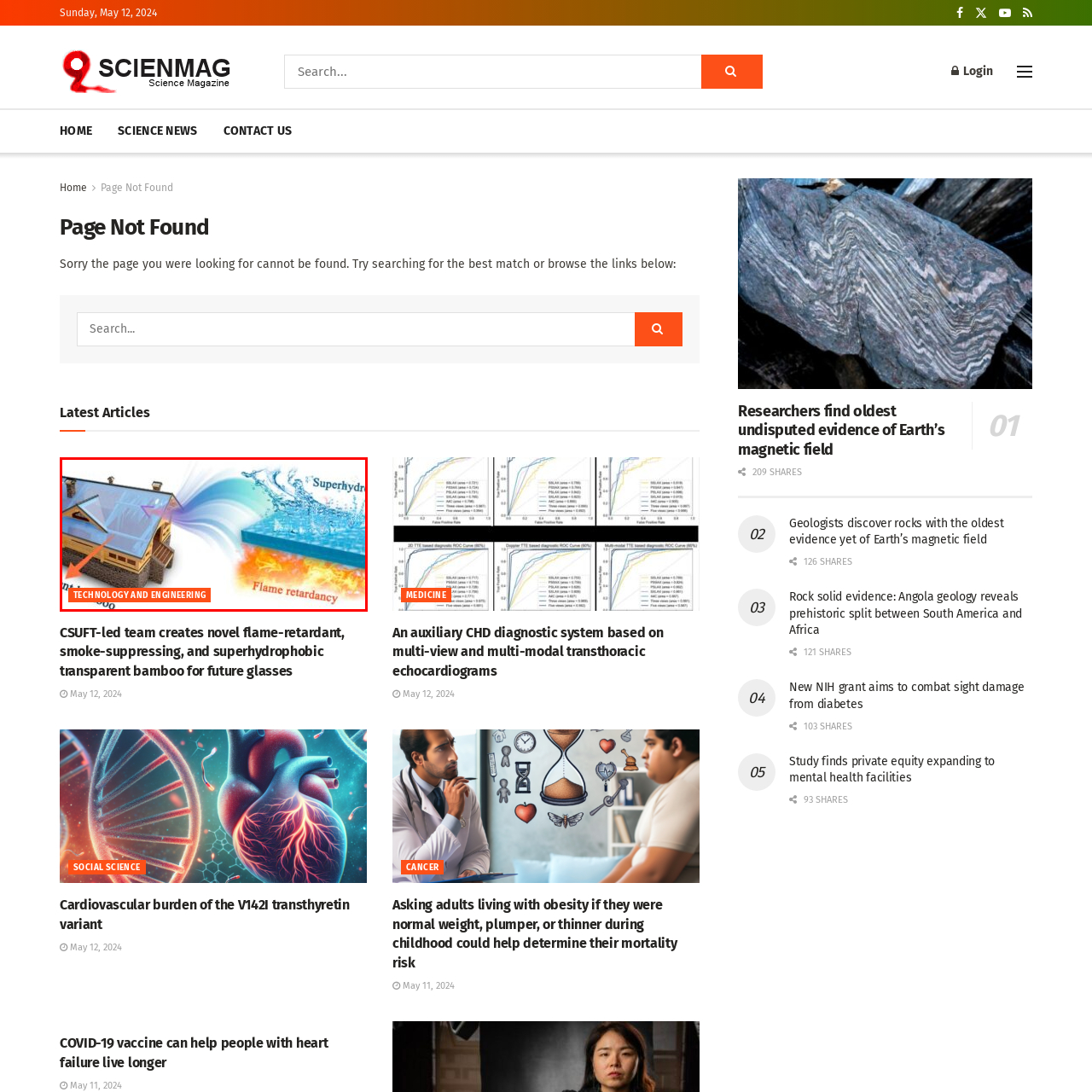What is the material being promoted as an alternative?
Scrutinize the image inside the red bounding box and provide a detailed and extensive answer to the question.

The caption highlights the innovative roofing system featuring flame-retardancy and superhydrophobic properties, and positions transparent bamboo technology as a promising alternative to traditional materials, ultimately enhancing building safety and efficiency.